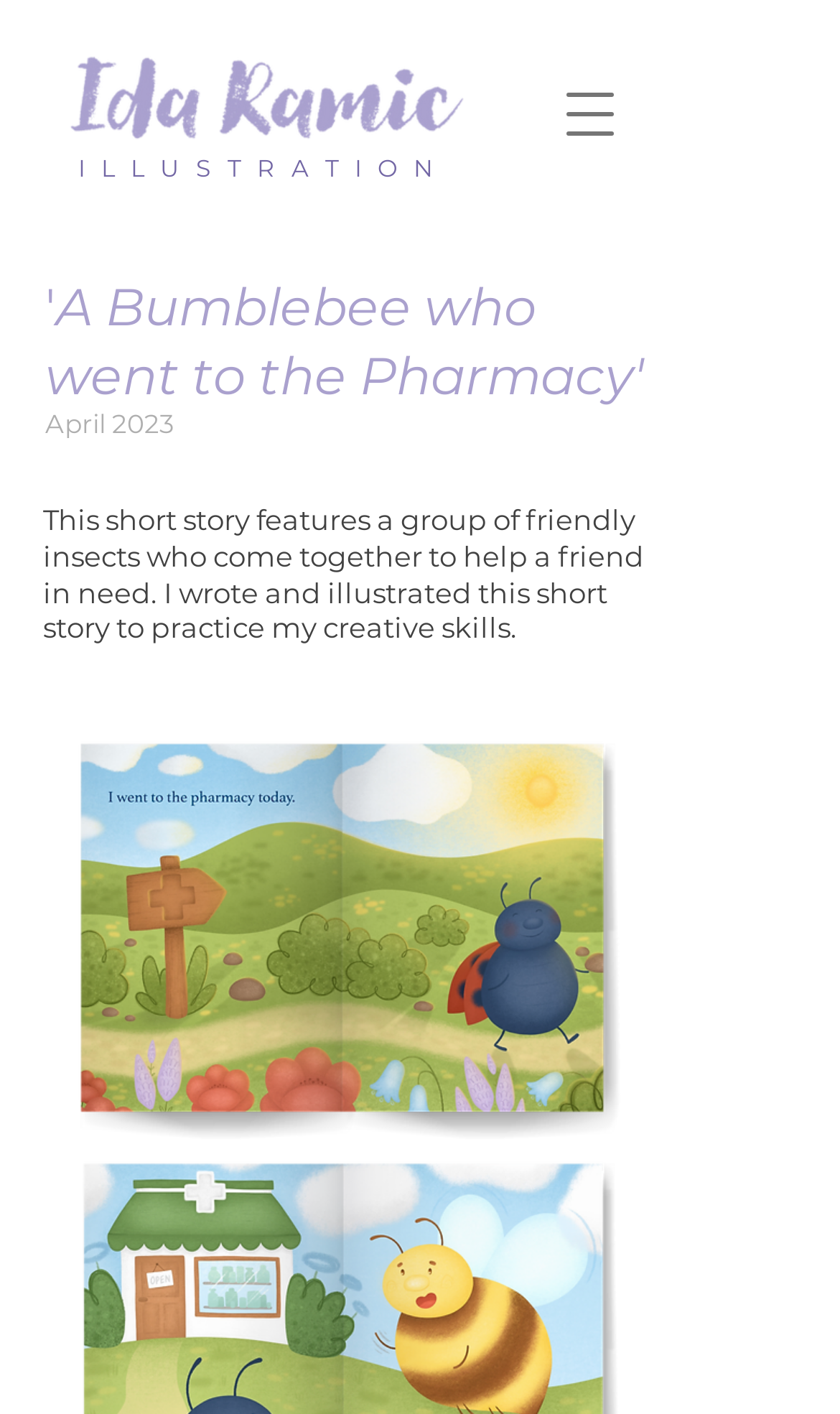What is the theme of the illustration?
Refer to the image and provide a one-word or short phrase answer.

Nature and animals